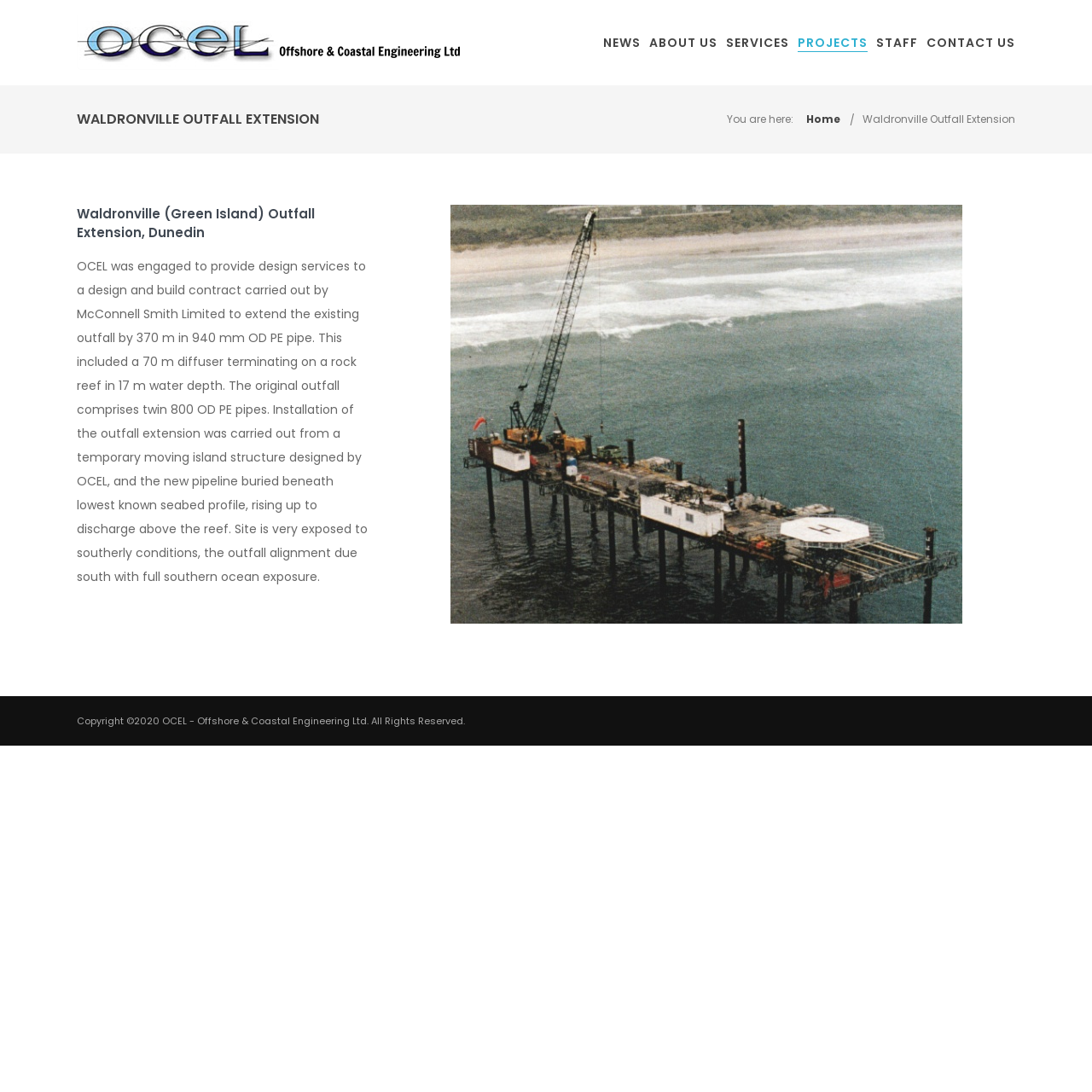Identify the bounding box coordinates of the element that should be clicked to fulfill this task: "Read the article about Ticketing". The coordinates should be provided as four float numbers between 0 and 1, i.e., [left, top, right, bottom].

None